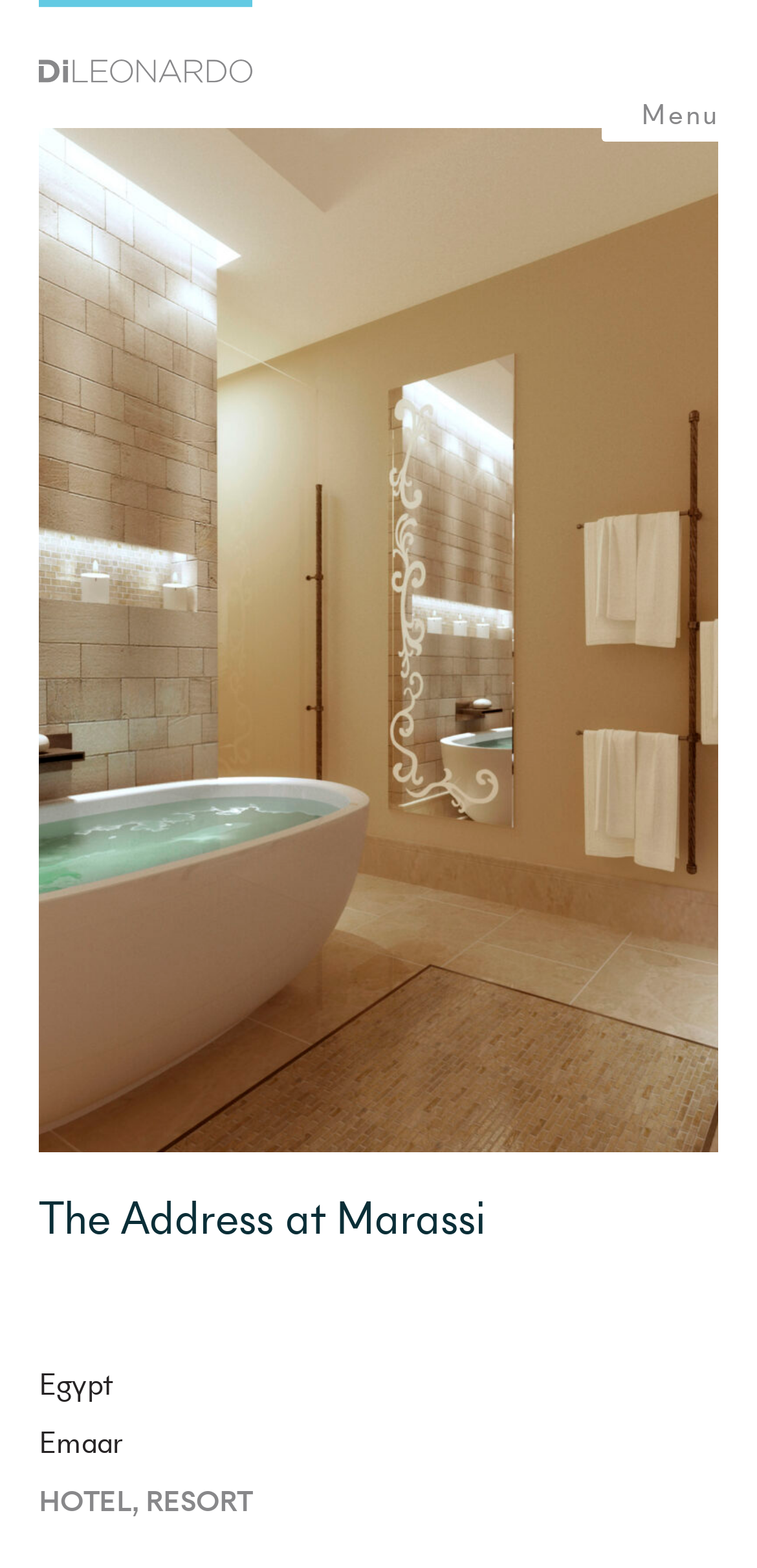Bounding box coordinates must be specified in the format (top-left x, top-left y, bottom-right x, bottom-right y). All values should be floating point numbers between 0 and 1. What are the bounding box coordinates of the UI element described as: Menu

[0.615, 0.076, 1.0, 0.109]